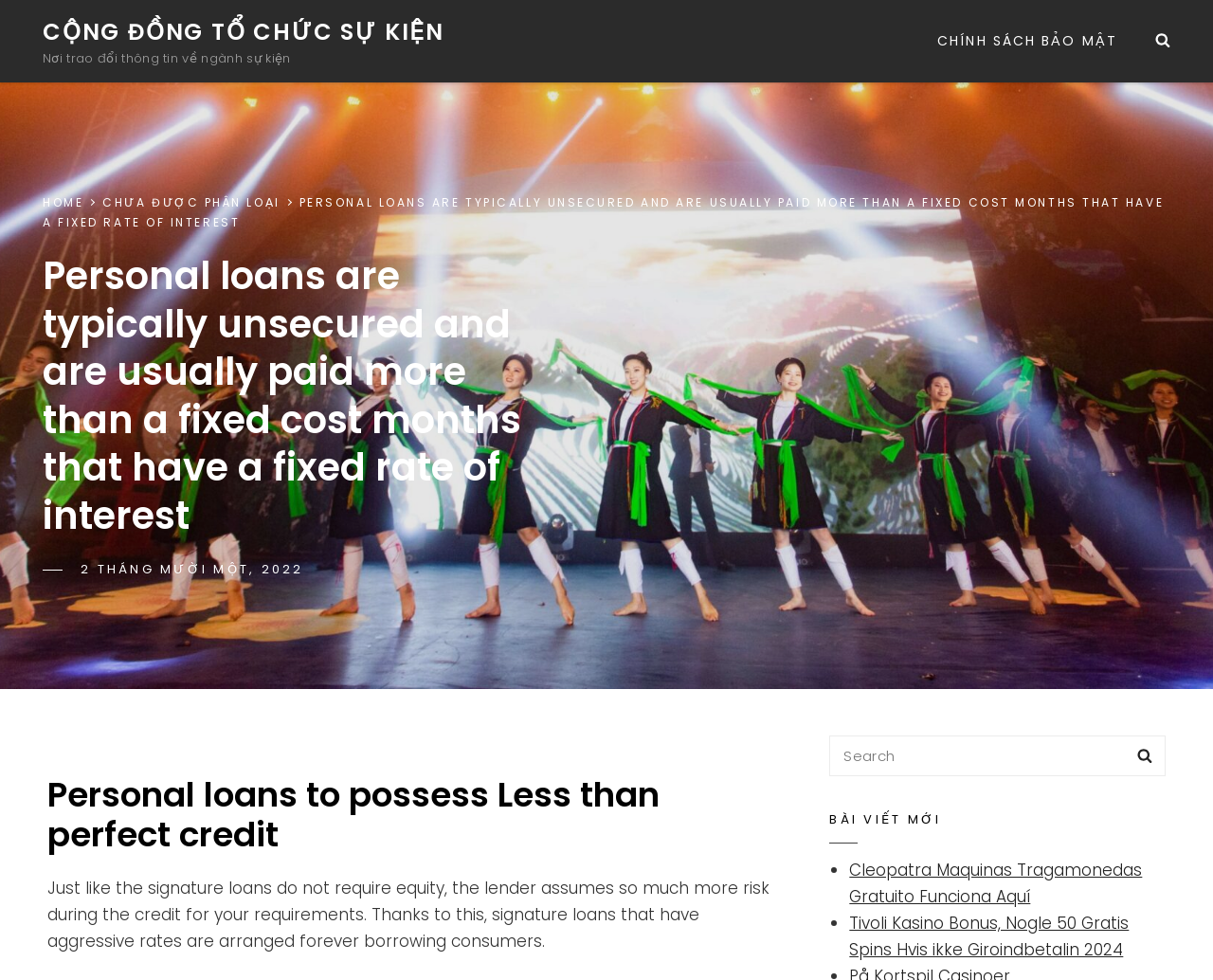Answer with a single word or phrase: 
What is the primary function of the webpage?

Personal loans information